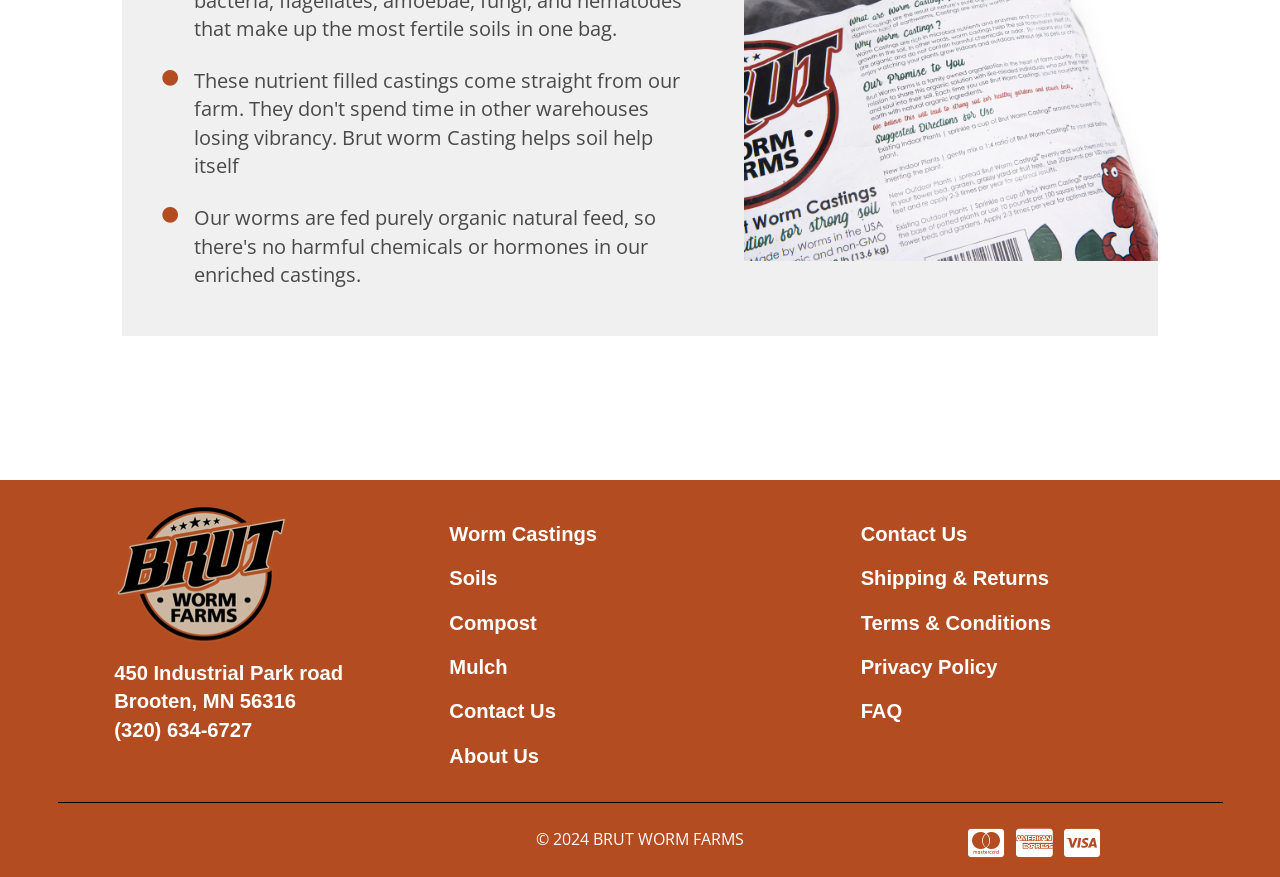Give a one-word or short-phrase answer to the following question: 
What is the company name?

Brut Worm Farms